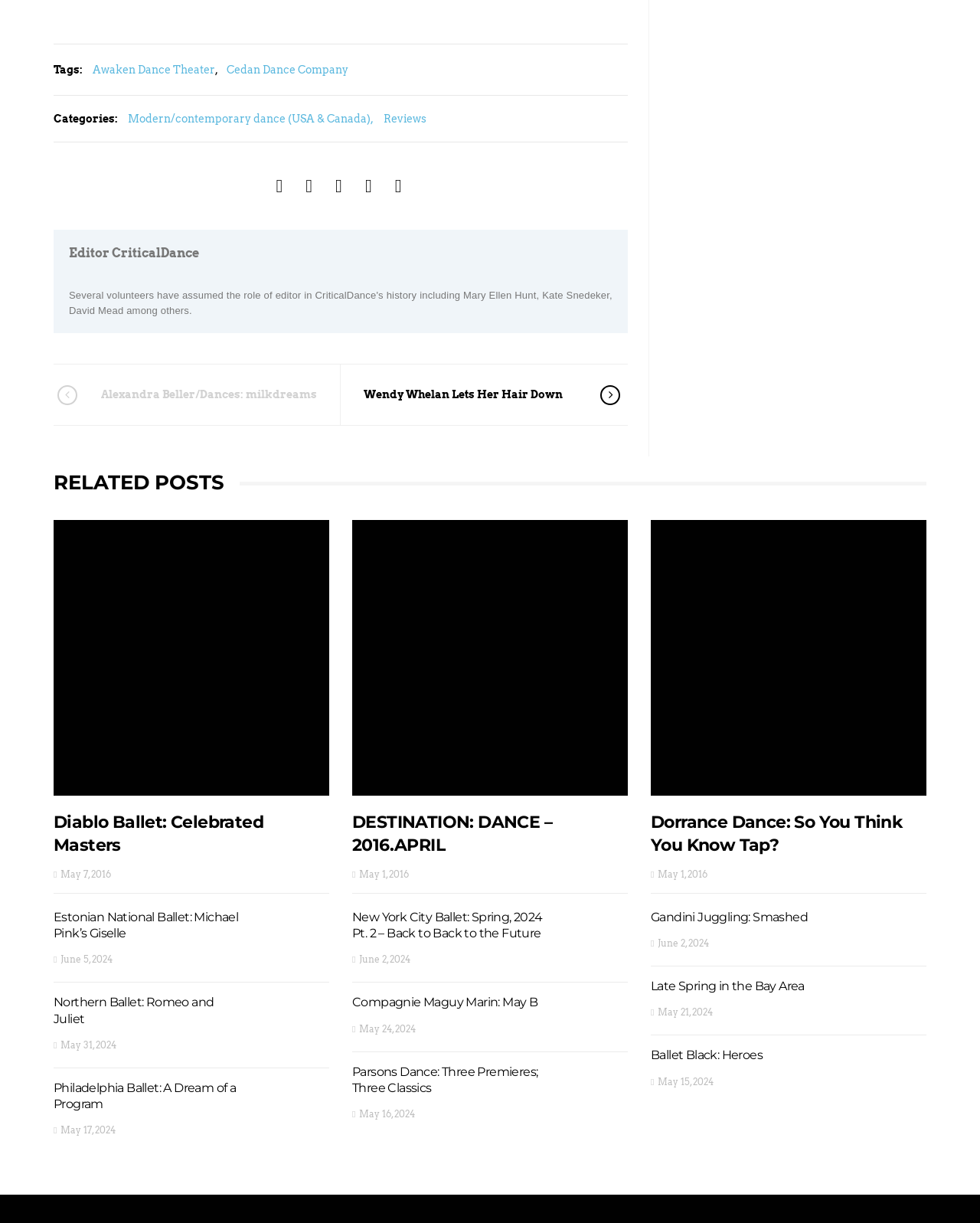How many social media links are there?
Using the details from the image, give an elaborate explanation to answer the question.

There are five social media links in the footer section, represented by icons '', '', '', '', and ''.